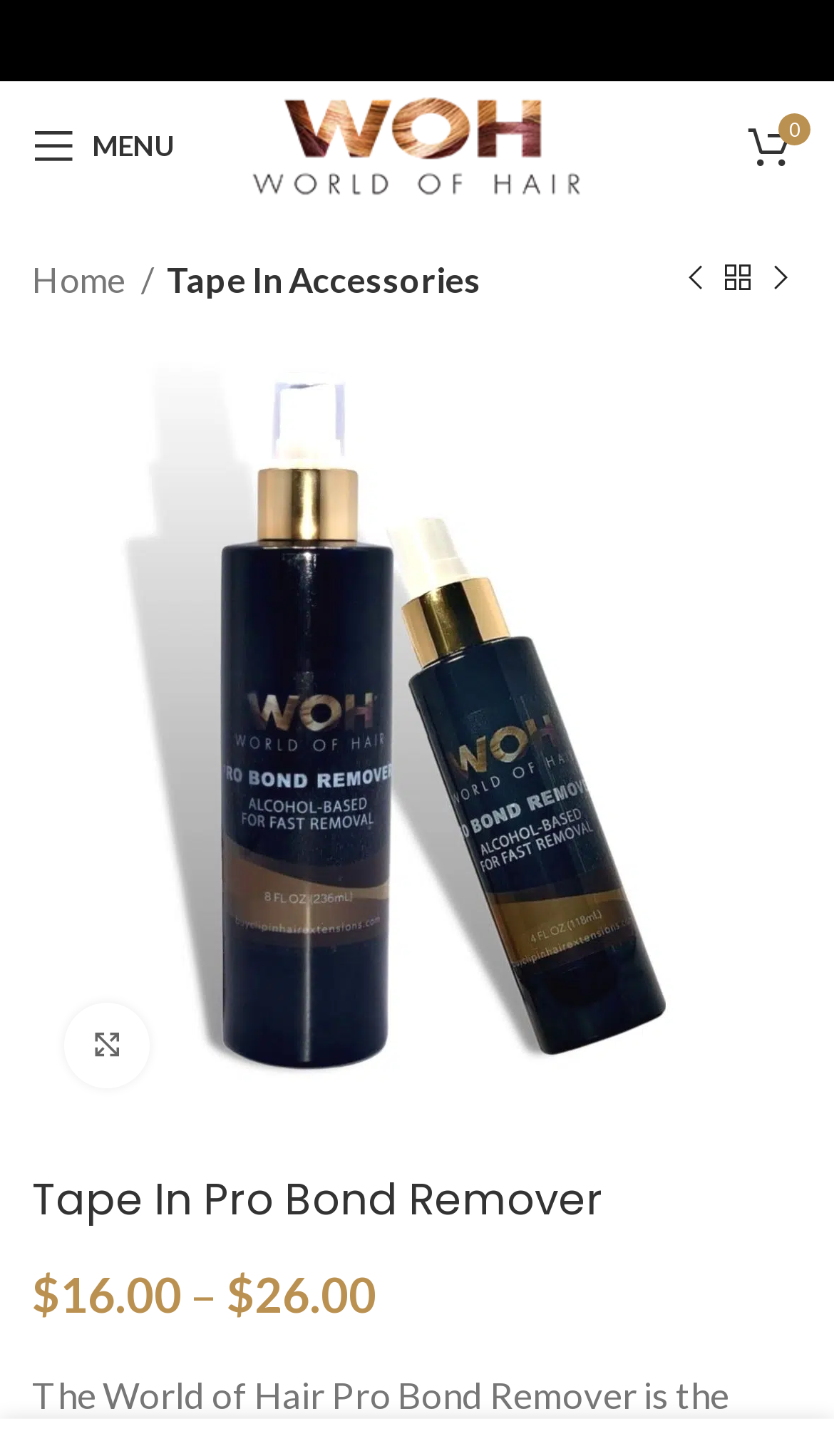What is the logo of the website?
From the details in the image, answer the question comprehensively.

I identified the logo by looking at the image element on the page, which has the text 'World Of Hair'.